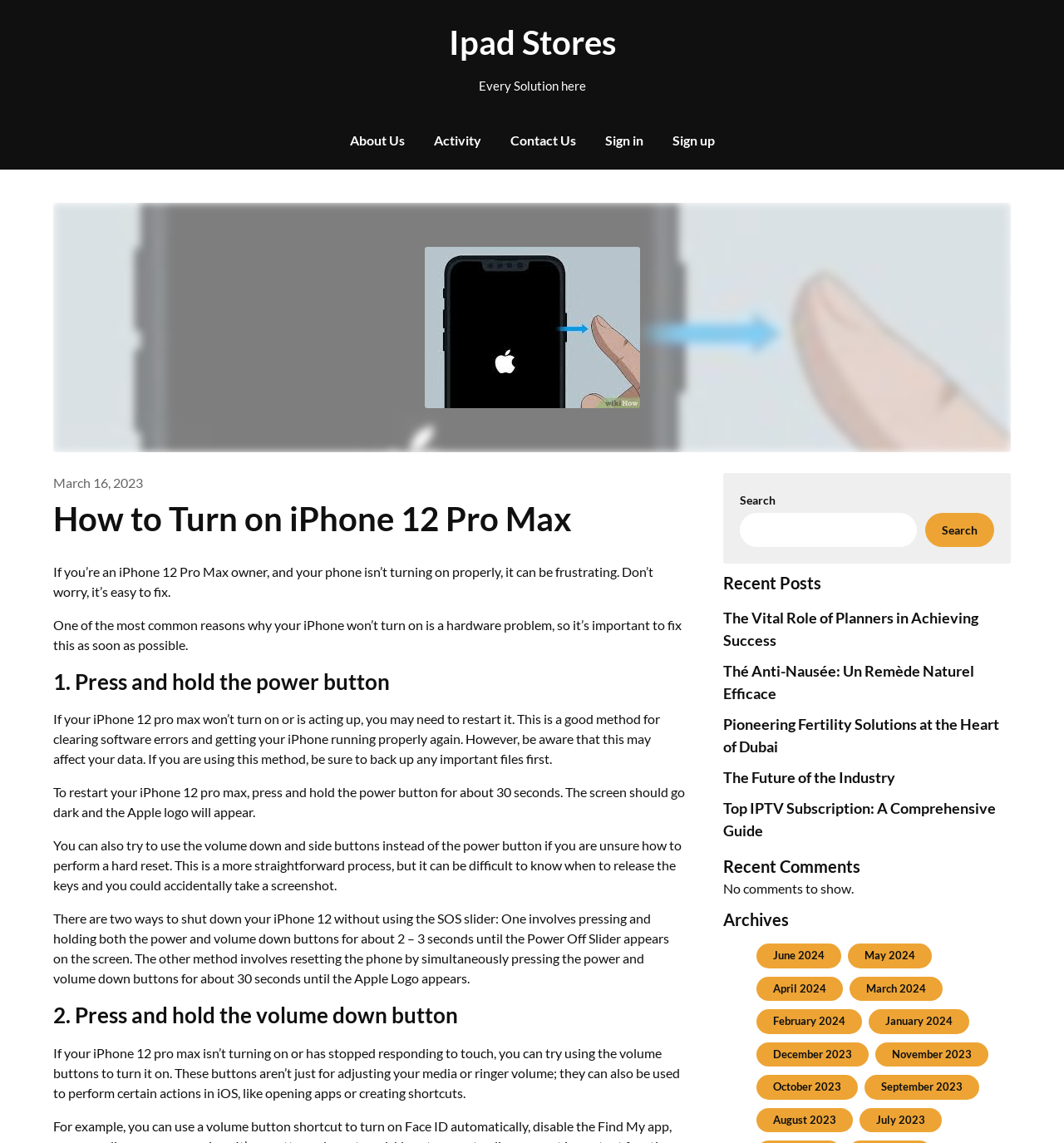Please specify the bounding box coordinates of the area that should be clicked to accomplish the following instruction: "Read 'The Vital Role of Planners in Achieving Success'". The coordinates should consist of four float numbers between 0 and 1, i.e., [left, top, right, bottom].

[0.68, 0.532, 0.92, 0.568]